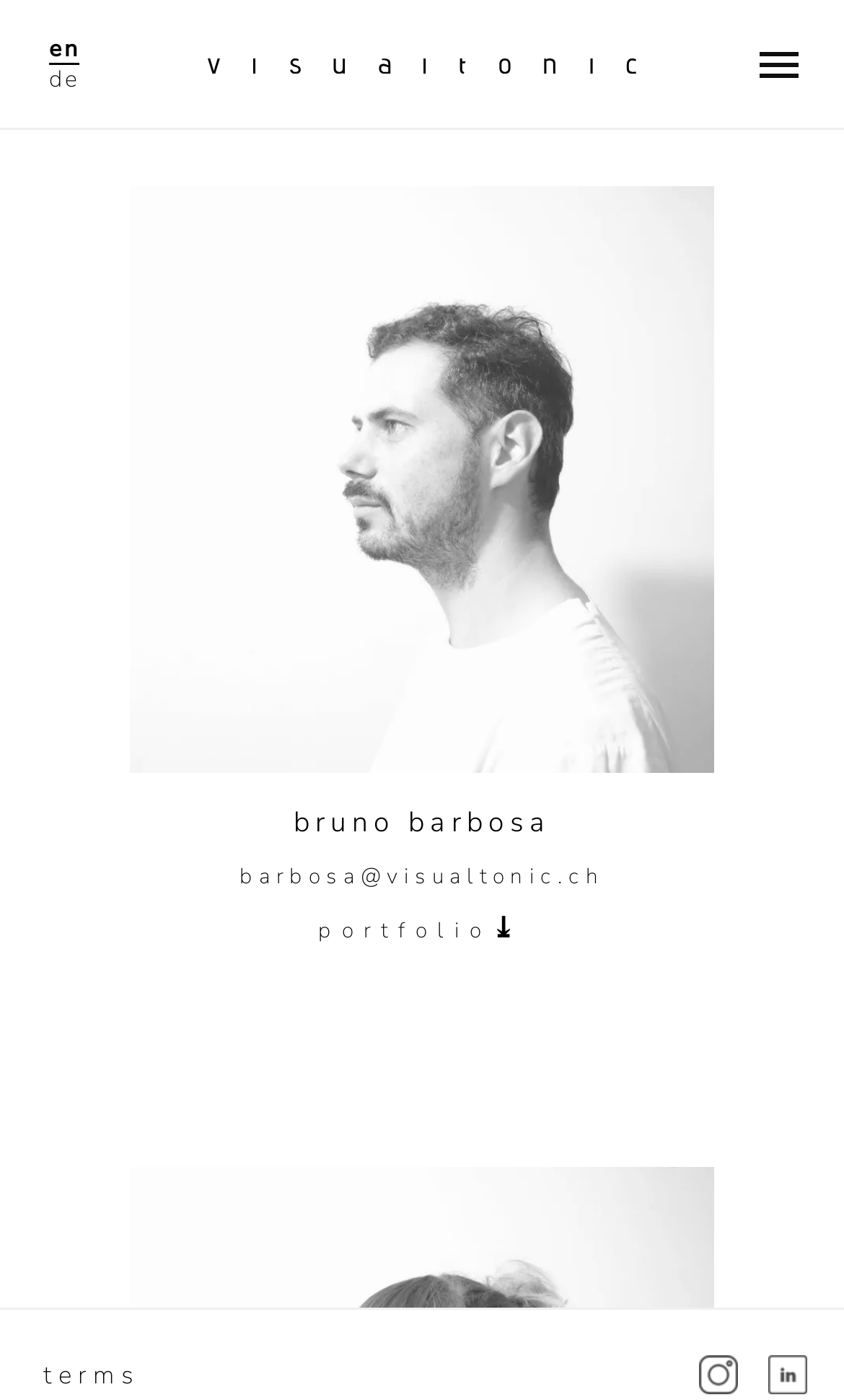Based on the image, please elaborate on the answer to the following question:
What social media platforms are linked on the webpage?

The webpage contains images of Instagram and LinkedIn logos, which are commonly used to represent links to a company's or individual's social media profiles.